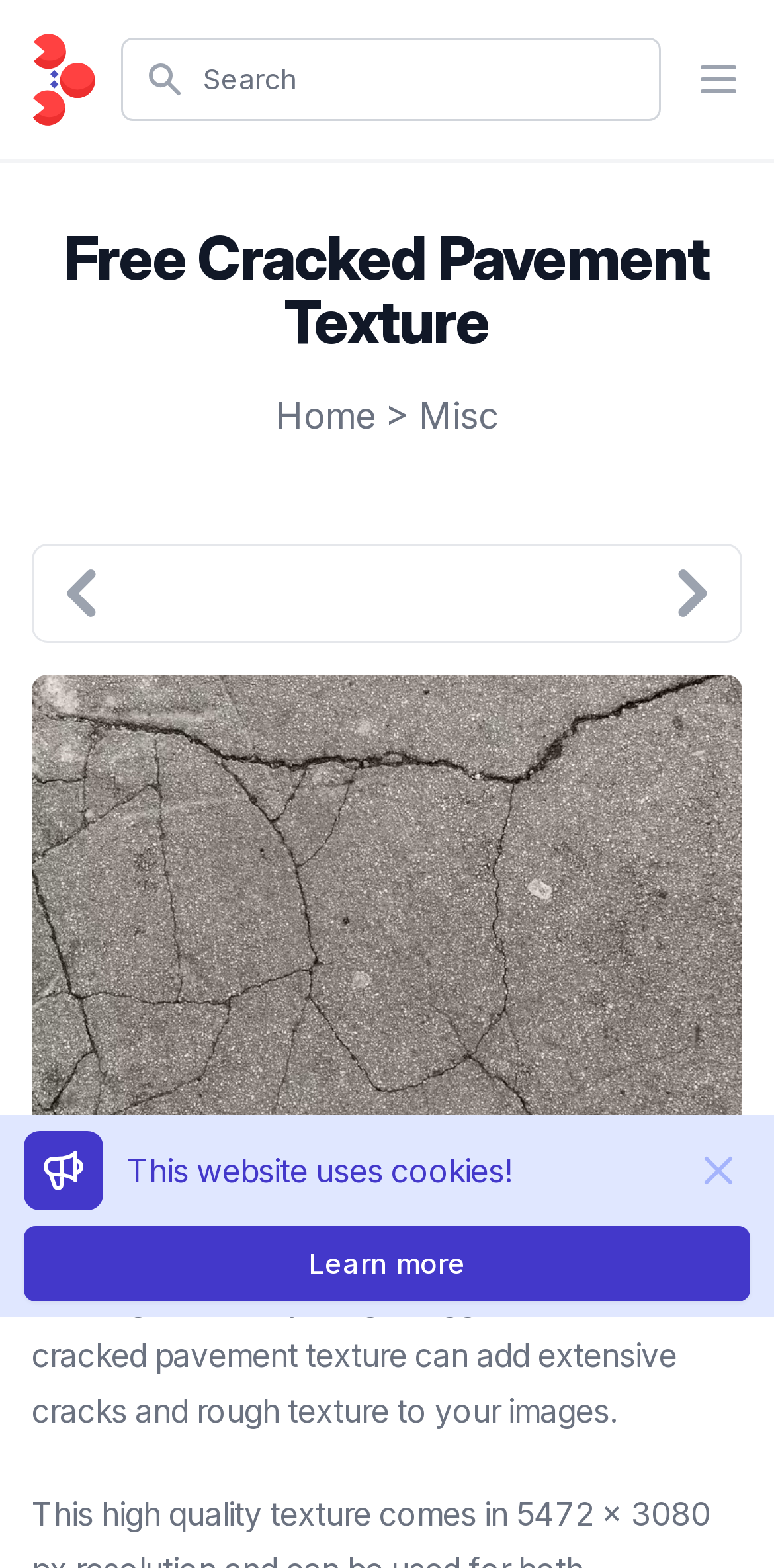Bounding box coordinates are specified in the format (top-left x, top-left y, bottom-right x, bottom-right y). All values are floating point numbers bounded between 0 and 1. Please provide the bounding box coordinate of the region this sentence describes: September 24, 2022September 29, 2022

None